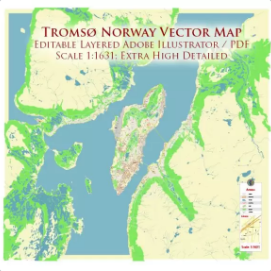What is the purpose of the map's design?
Answer the question with a single word or phrase derived from the image.

Easy editing and customization